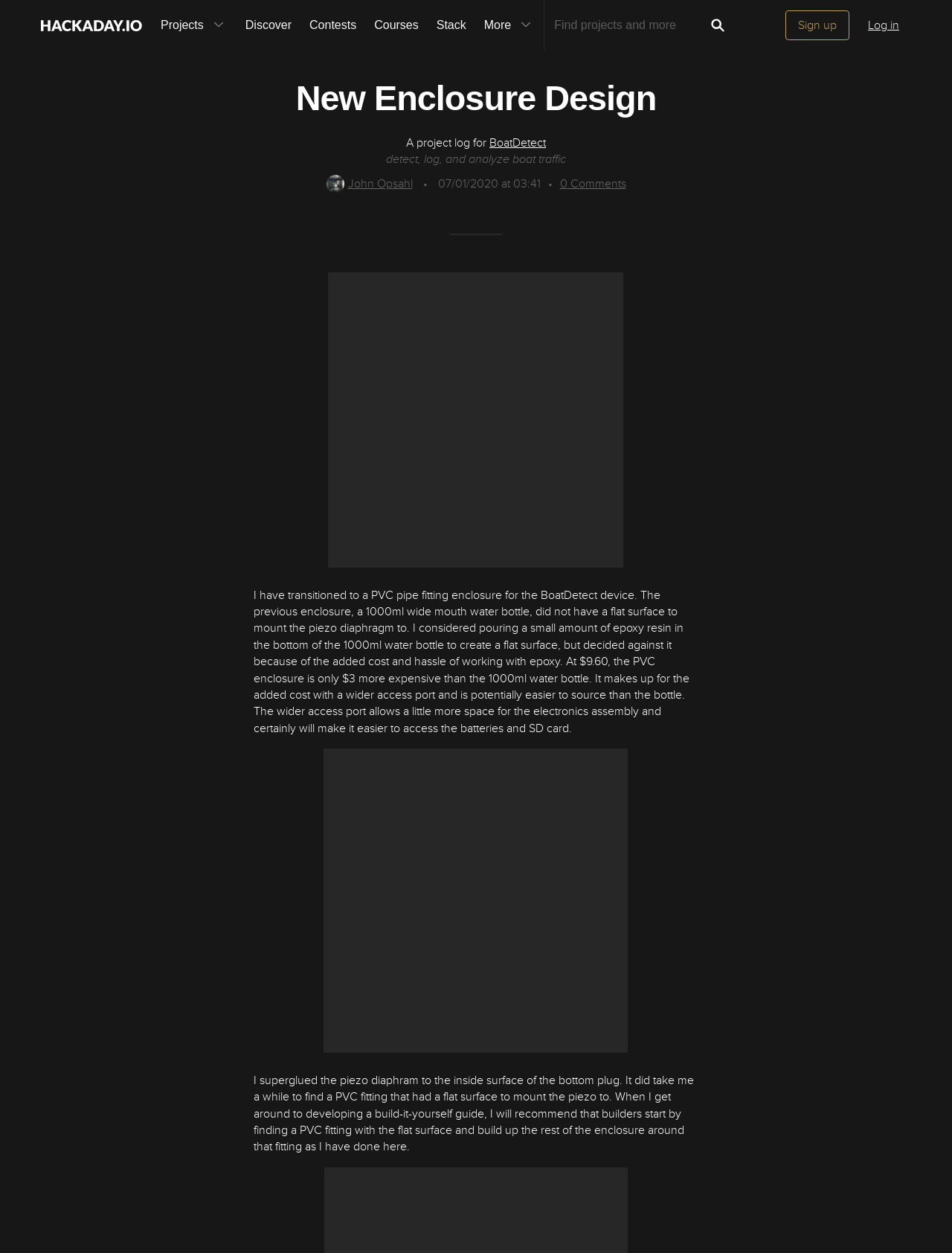What is the material of the new enclosure?
Craft a detailed and extensive response to the question.

The material of the new enclosure can be found in the text 'I have transitioned to a PVC pipe fitting enclosure for the BoatDetect device' which is a static text element with ID 40.